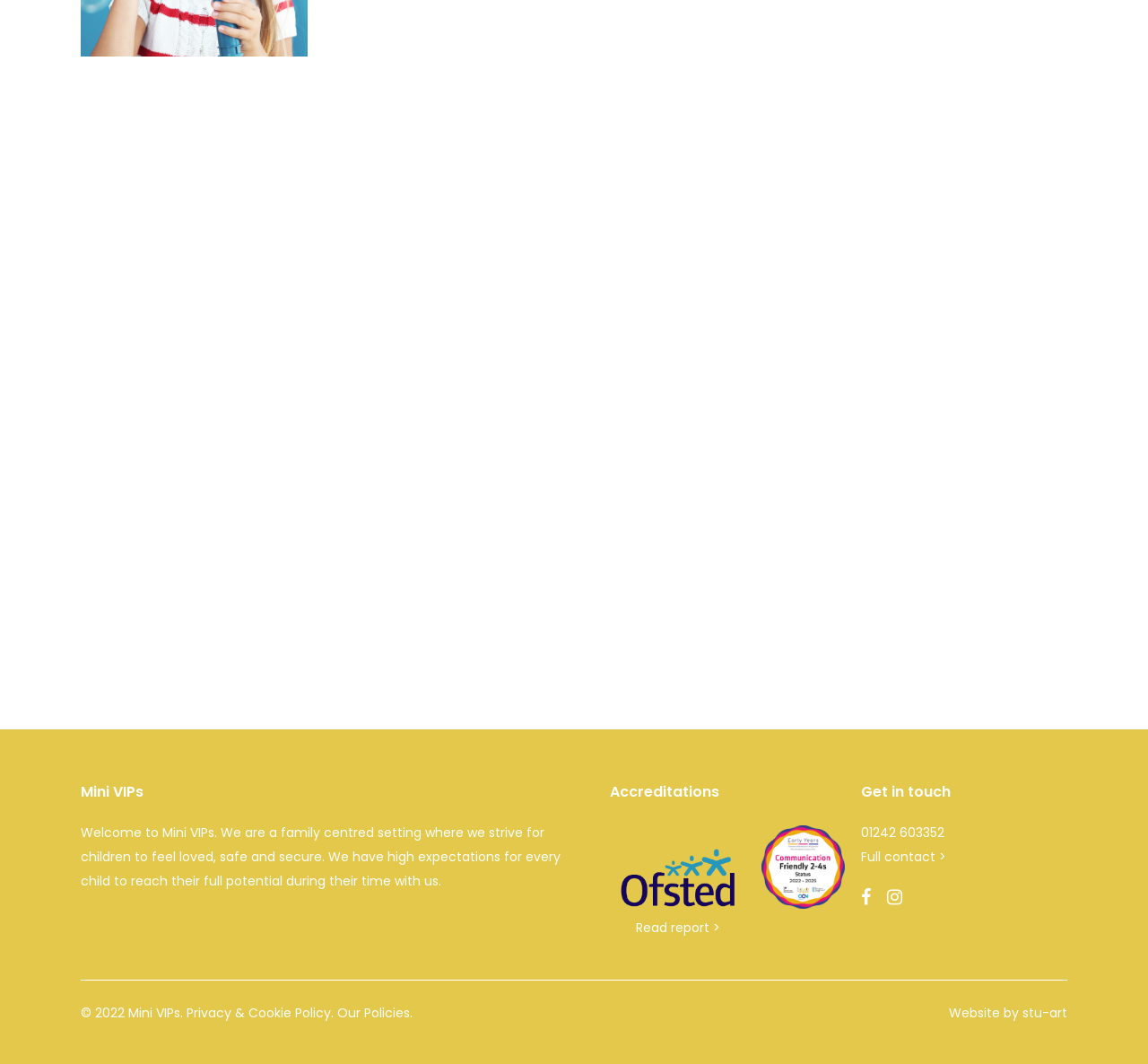Pinpoint the bounding box coordinates of the area that must be clicked to complete this instruction: "Check 'Mini VIPs'".

[0.07, 0.736, 0.492, 0.753]